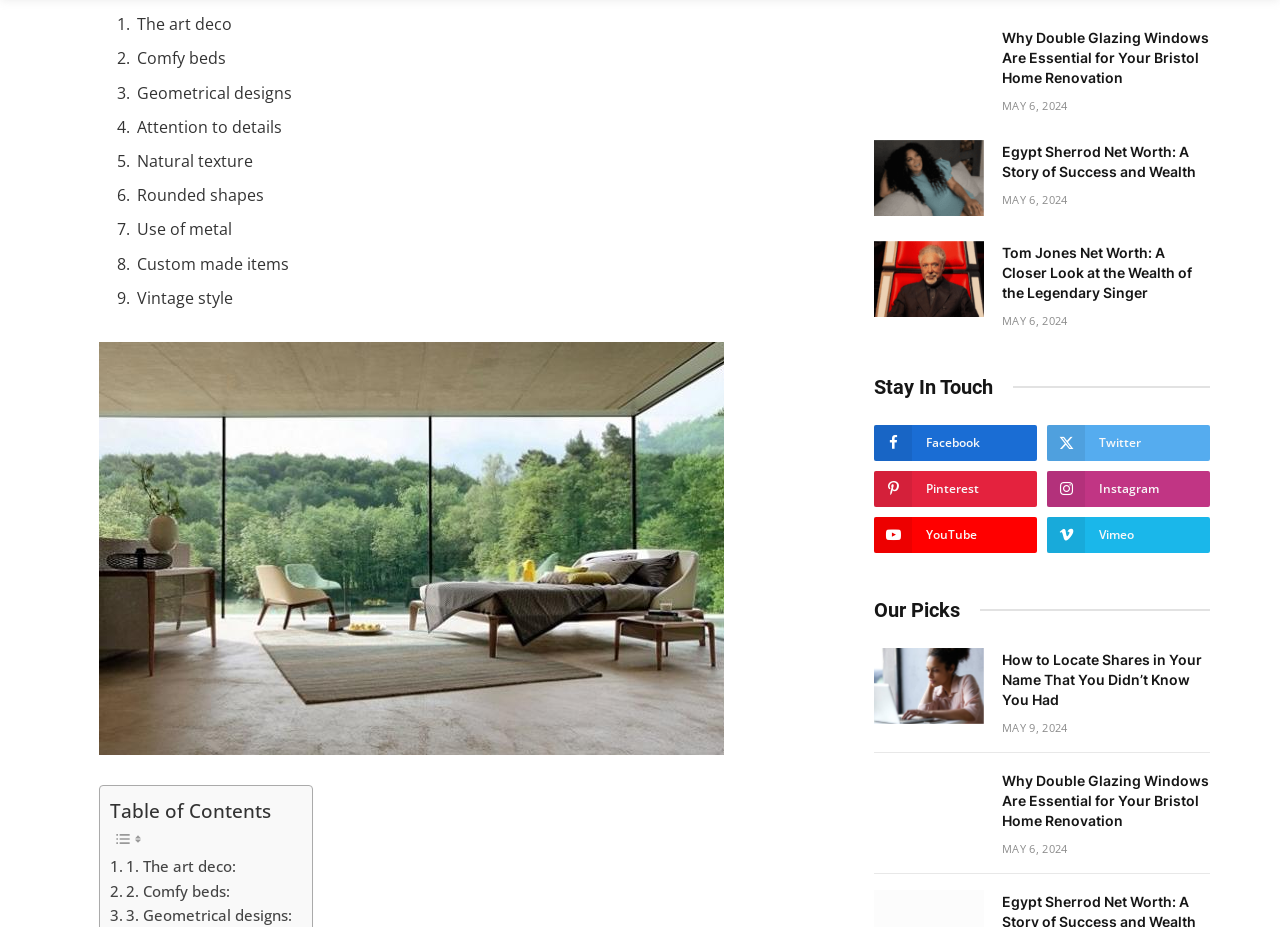Determine the bounding box coordinates for the area that needs to be clicked to fulfill this task: "Click on the Facebook link to stay in touch". The coordinates must be given as four float numbers between 0 and 1, i.e., [left, top, right, bottom].

[0.683, 0.458, 0.81, 0.497]